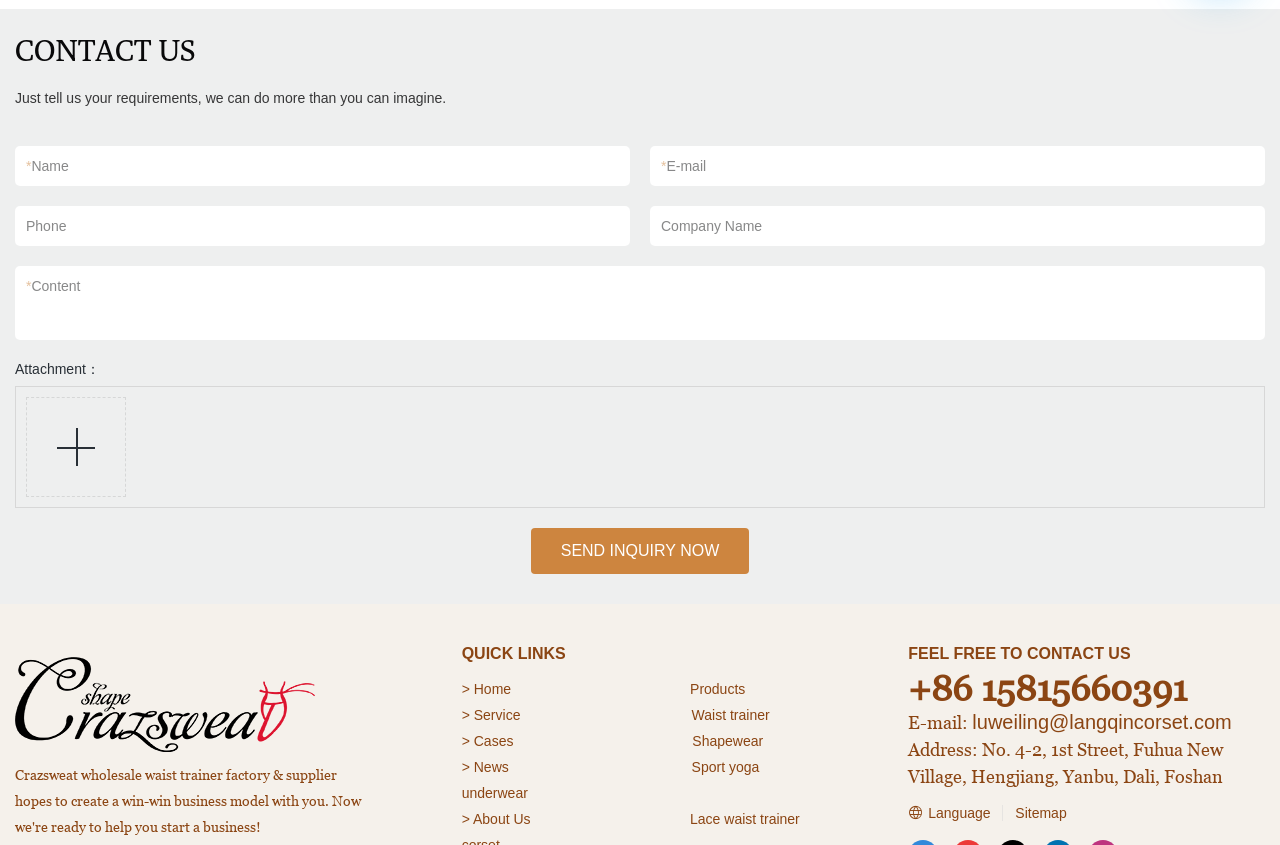Please identify the bounding box coordinates of the region to click in order to complete the given instruction: "Upload an attachment". The coordinates should be four float numbers between 0 and 1, i.e., [left, top, right, bottom].

[0.02, 0.47, 0.098, 0.588]